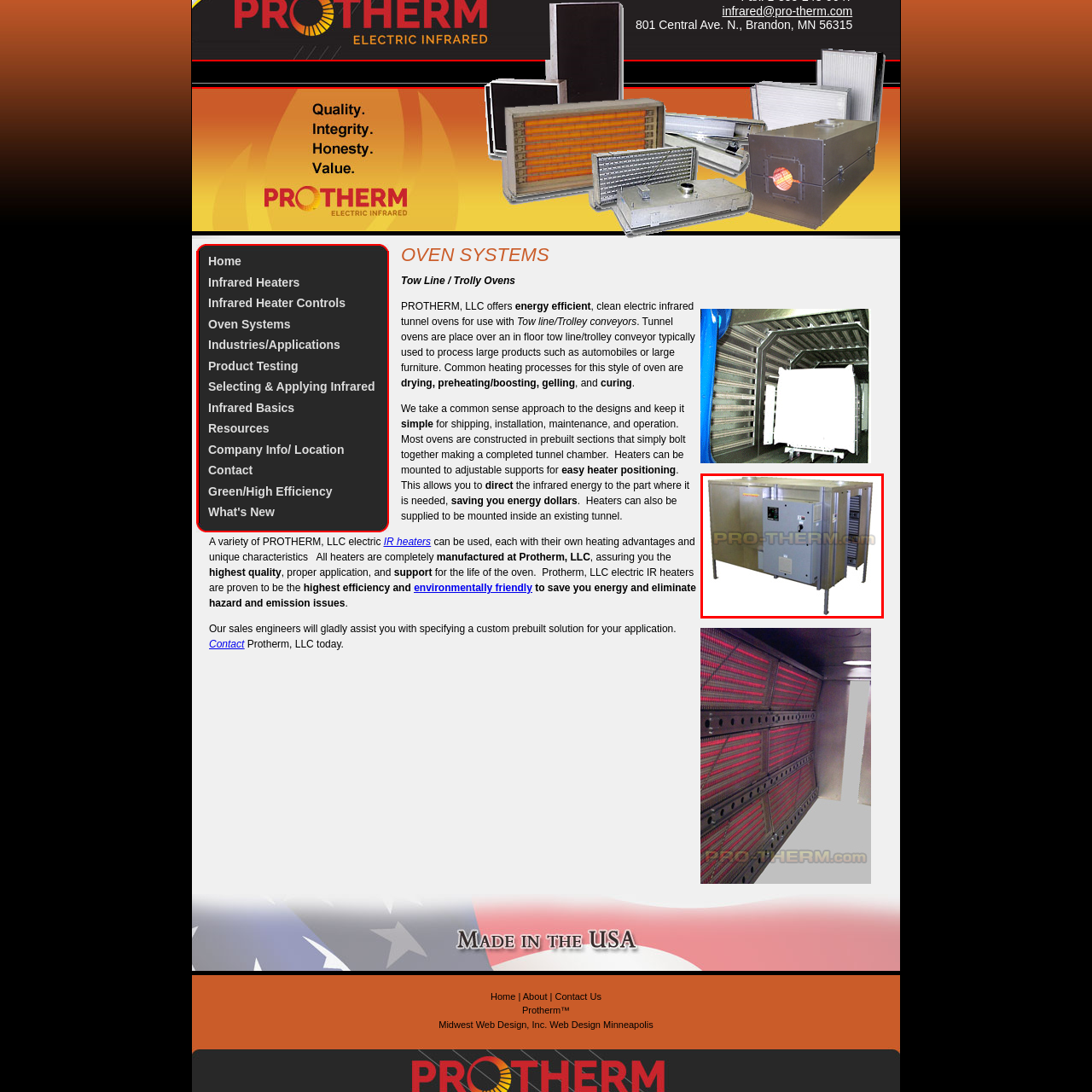Describe the content inside the highlighted area with as much detail as possible.

The image showcases a Tow Line Trolley Oven from PROTHERM, LLC, designed for efficient industrial heating applications. This electric infrared oven features a robust stainless steel construction, ensuring durability and easy maintenance. It is equipped with a control panel for precise temperature regulation and operational adjustments. The design allows for seamless integration with in-floor tow line or trolley conveyor systems, making it suitable for processing larger products such as automobiles or furniture. The oven facilitates various heating processes, including drying, preheating, gelling, and curing, emphasizing energy efficiency and operational simplicity.